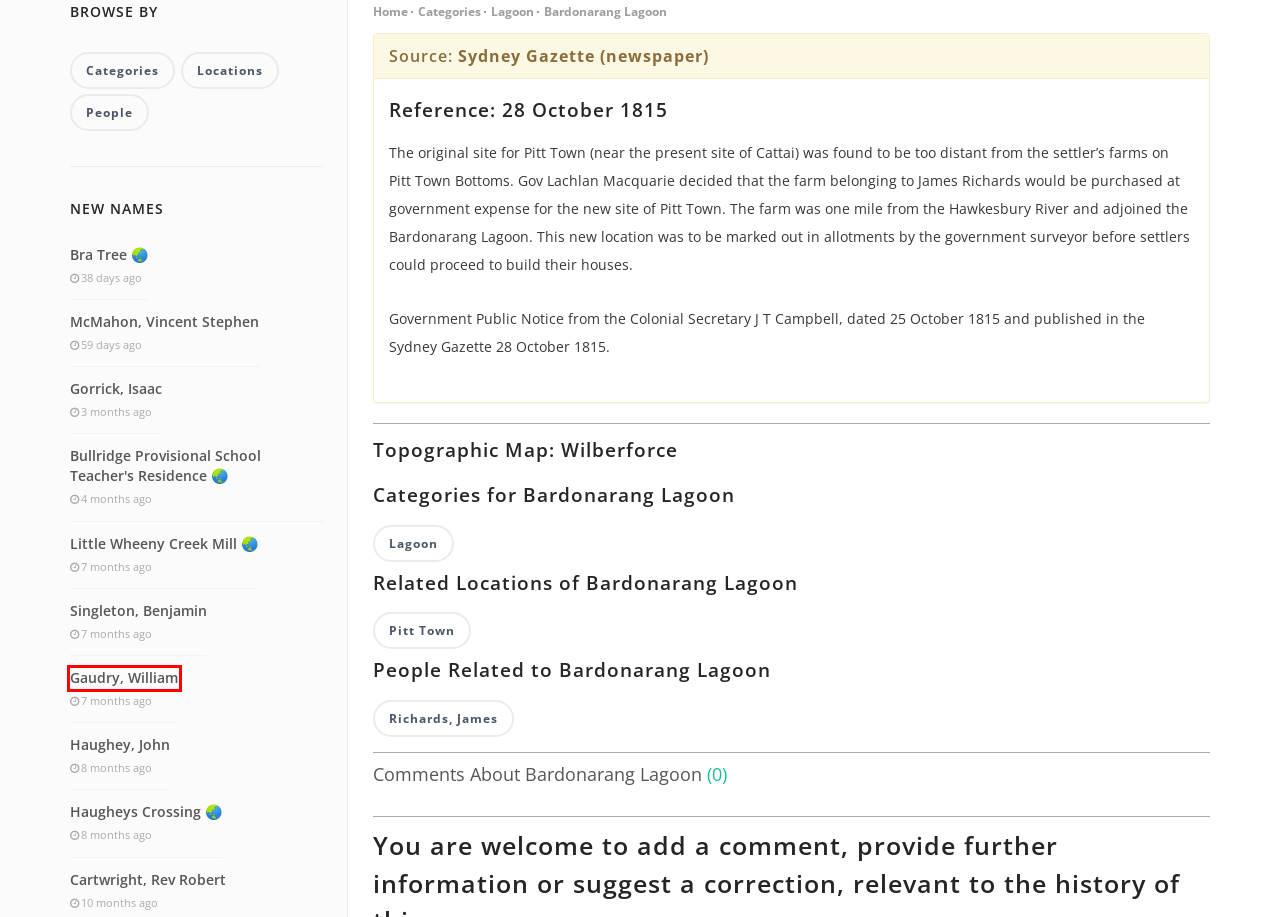Given a screenshot of a webpage with a red bounding box highlighting a UI element, determine which webpage description best matches the new webpage that appears after clicking the highlighted element. Here are the candidates:
A. Richards, James- Hawkesbury People & Places
B. Lagoon- Hawkesbury People & Places
C. Sydney Gazette (newspaper)- Hawkesbury People & Places
D. Gaudry, William- Hawkesbury People & Places
E. Little Wheeny Creek Mill (Mill) Hawkesbury history & location
F. Cartwright, Rev Robert- Hawkesbury People & Places
G. Locations- Hawkesbury People & Places
H. Singleton, Benjamin- Hawkesbury People & Places

D